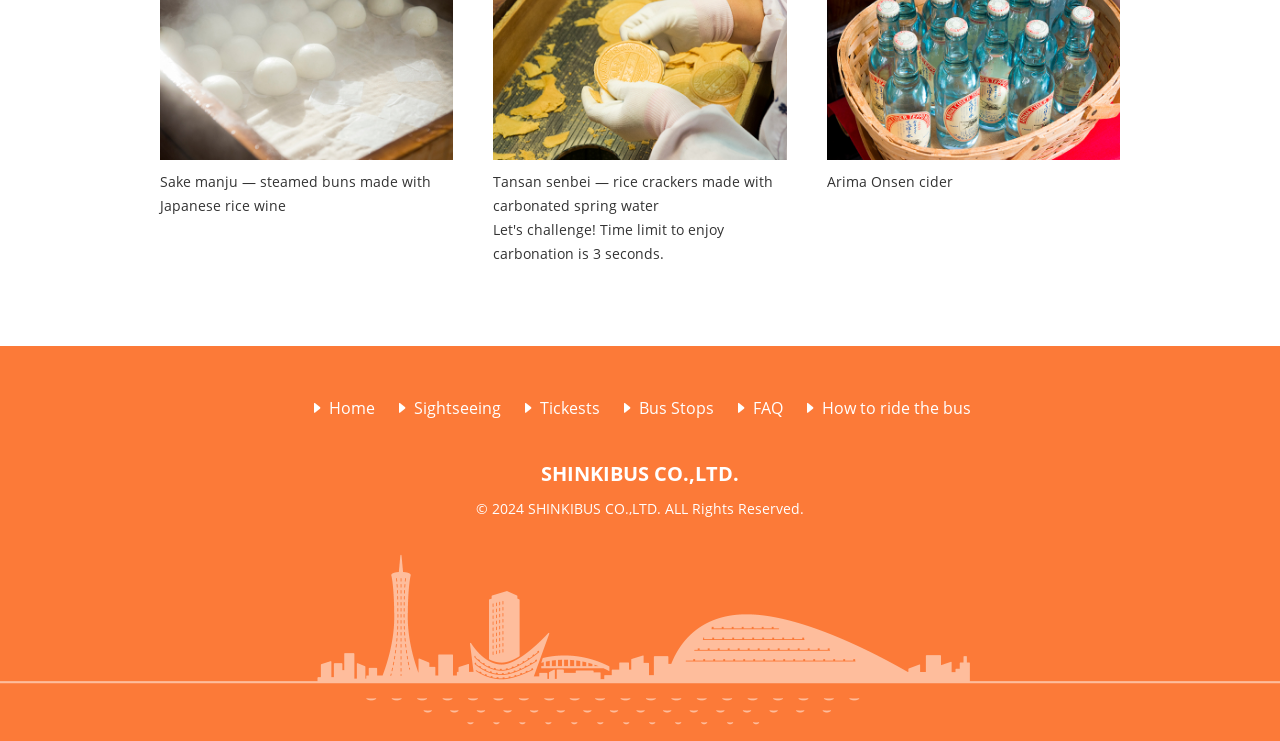Find the bounding box of the web element that fits this description: "How to ride the bus".

[0.642, 0.536, 0.758, 0.565]